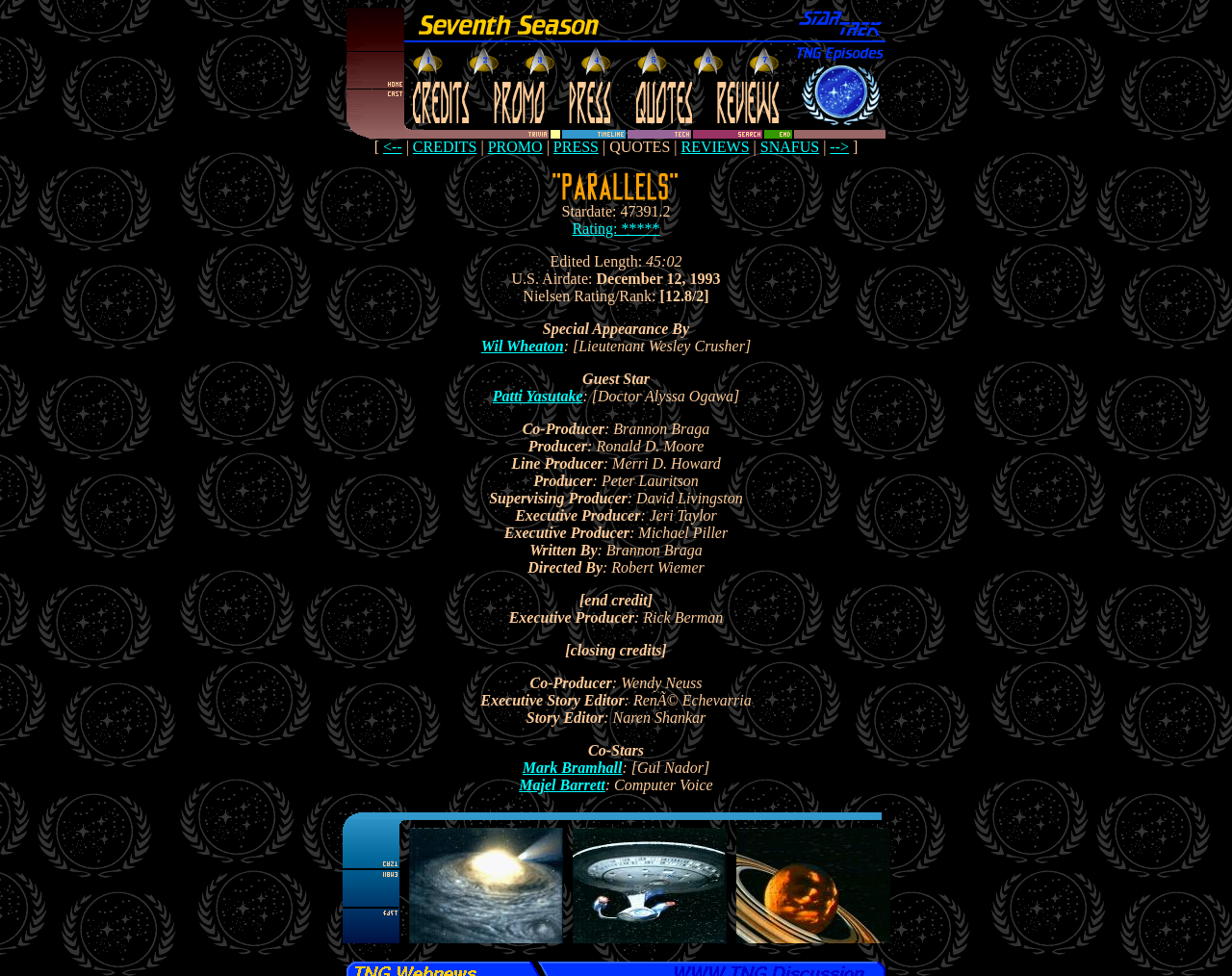Give a concise answer using one word or a phrase to the following question:
What is the stardate of this episode?

47391.2